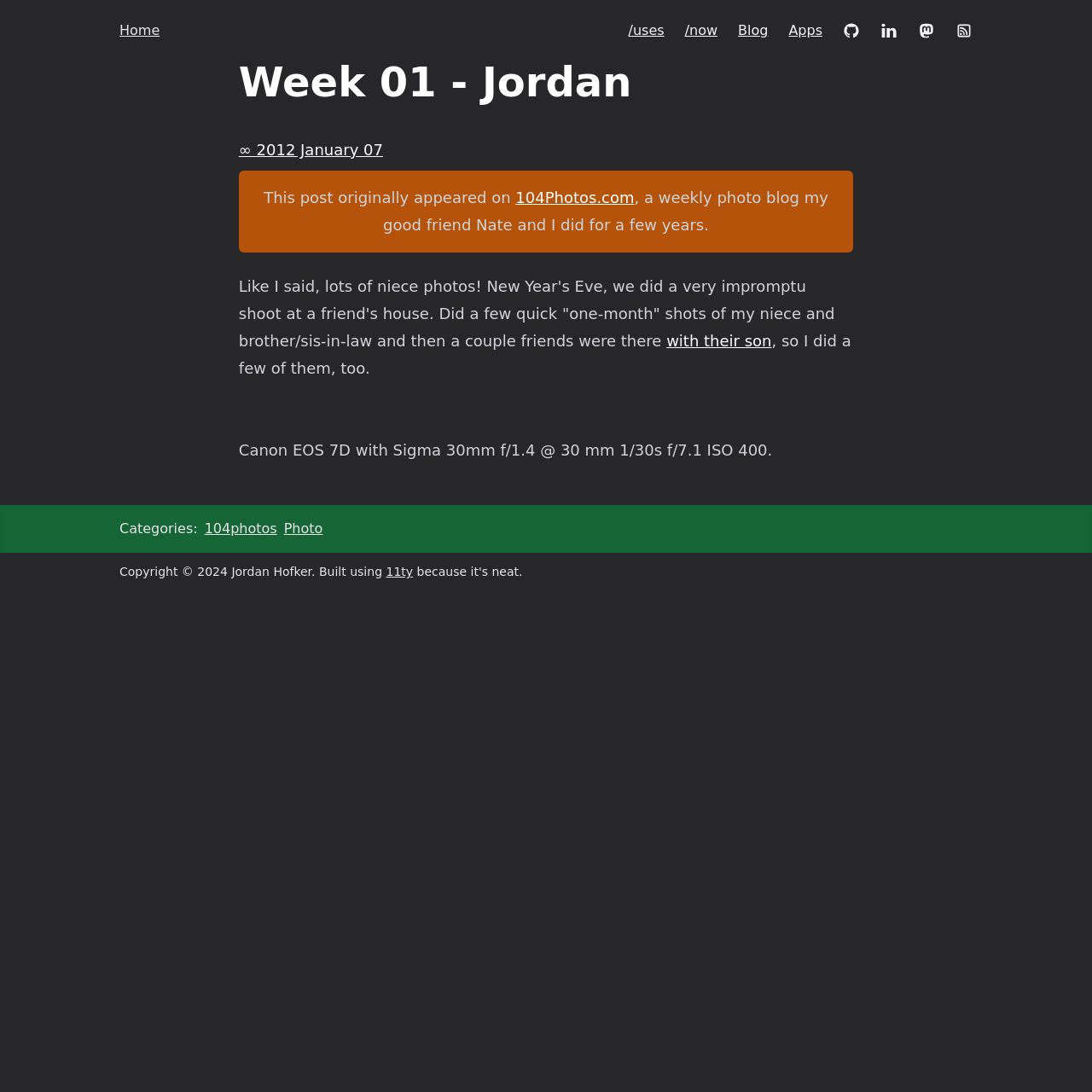Please identify the bounding box coordinates of the clickable area that will allow you to execute the instruction: "read categories".

[0.109, 0.475, 0.181, 0.494]